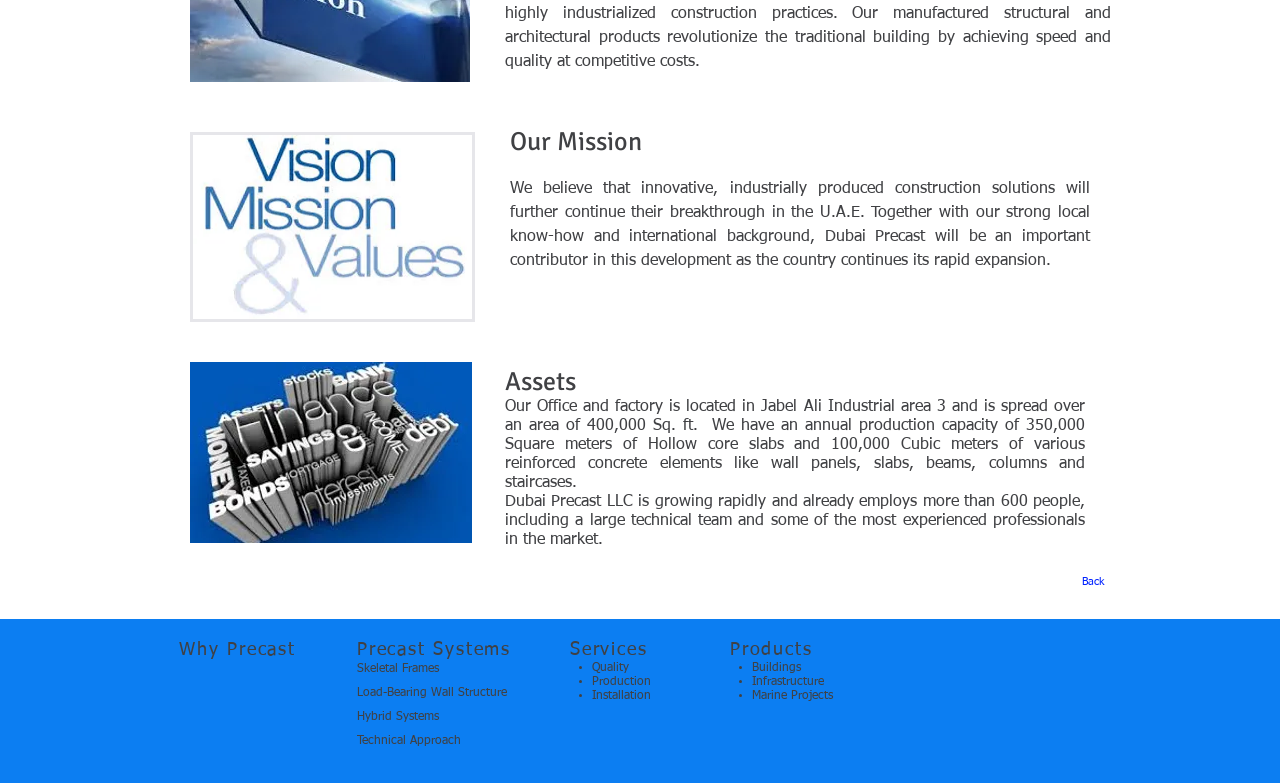What are the services offered by Dubai Precast?
Please provide a comprehensive answer to the question based on the webpage screenshot.

Under the 'Services' heading, there are three list markers with corresponding static texts, indicating that Dubai Precast offers services related to Quality, Production, and Installation.